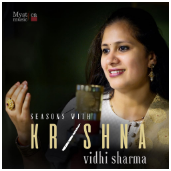Review the image closely and give a comprehensive answer to the question: What is the title of the album?

The title of the album, 'Seasons with Krishna', is artistically placed in bold letters on the album cover, signifying a musical journey rich in devotion and artistry, capturing the essence of spiritual and classical Indian music.